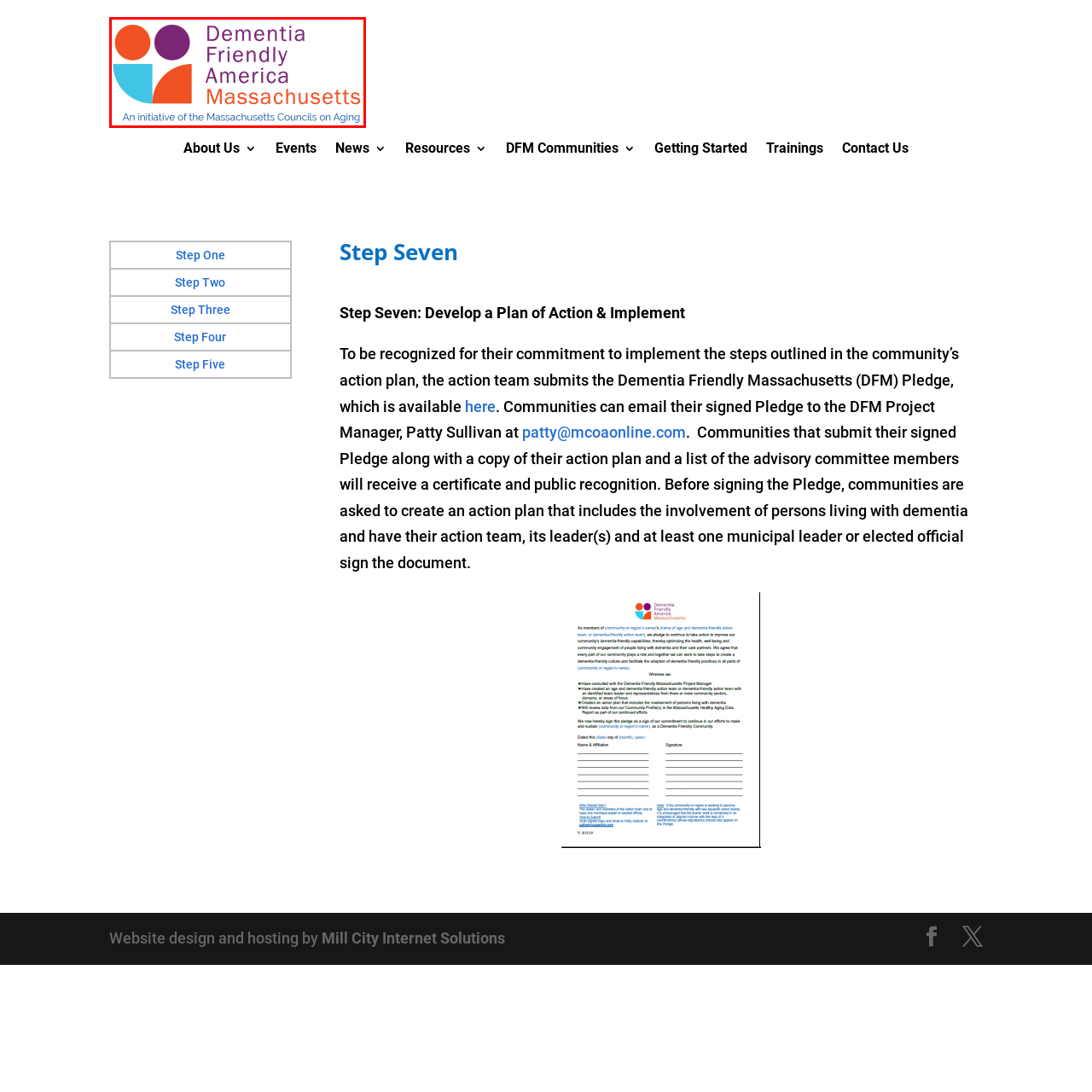Please provide a comprehensive description of the image that is enclosed within the red boundary.

The image represents the logo for "Dementia Friendly Massachusetts," a project aimed at creating supportive environments for individuals living with dementia. It features a vibrant and engaging design, incorporating colorful circles in orange and purple, symbolizing inclusivity and awareness. The text prominently displays "Dementia Friendly America" alongside "Massachusetts," reinforcing the initiative's connection to statewide efforts within the broader movement. Below the main text, a statement highlights that this initiative is facilitated by the Massachusetts Councils on Aging, underlining a collaborative approach to enhancing community support and resources for those affected by dementia.